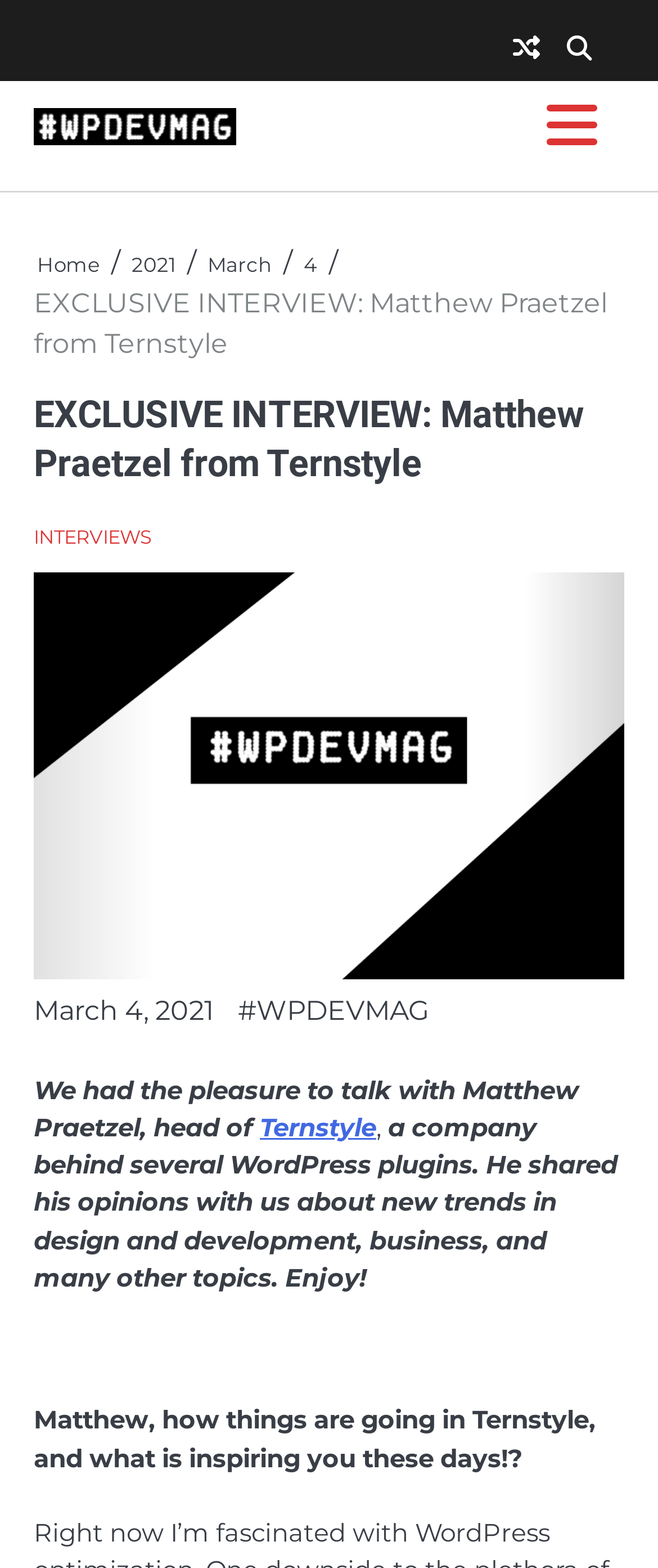Indicate the bounding box coordinates of the element that must be clicked to execute the instruction: "Open the primary menu". The coordinates should be given as four float numbers between 0 and 1, i.e., [left, top, right, bottom].

[0.831, 0.067, 0.908, 0.099]